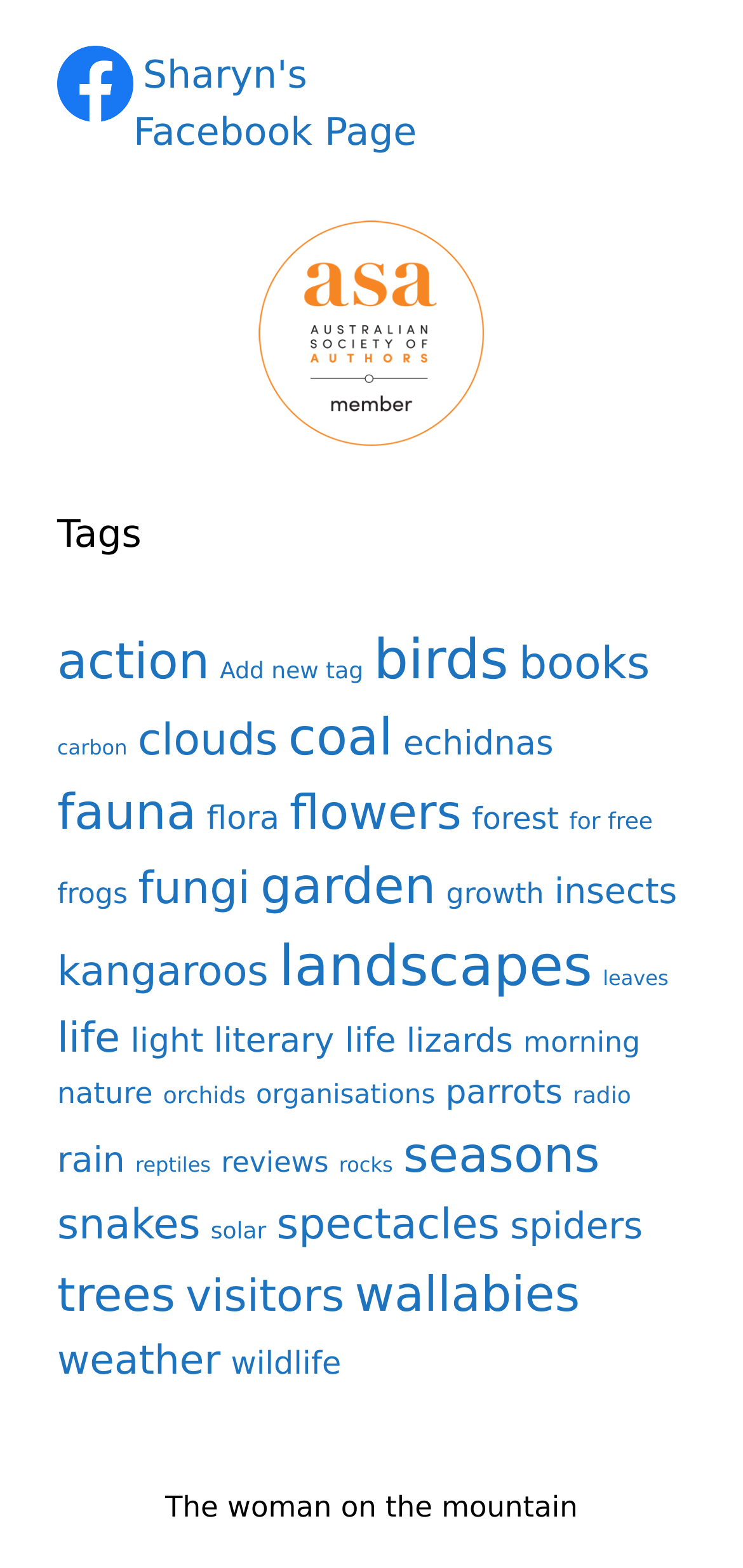How many items are in the 'wallabies' tag?
Please analyze the image and answer the question with as much detail as possible.

I found the answer by looking at the link element with the text 'wallabies (65 items)' which is located under the 'Tags' heading.